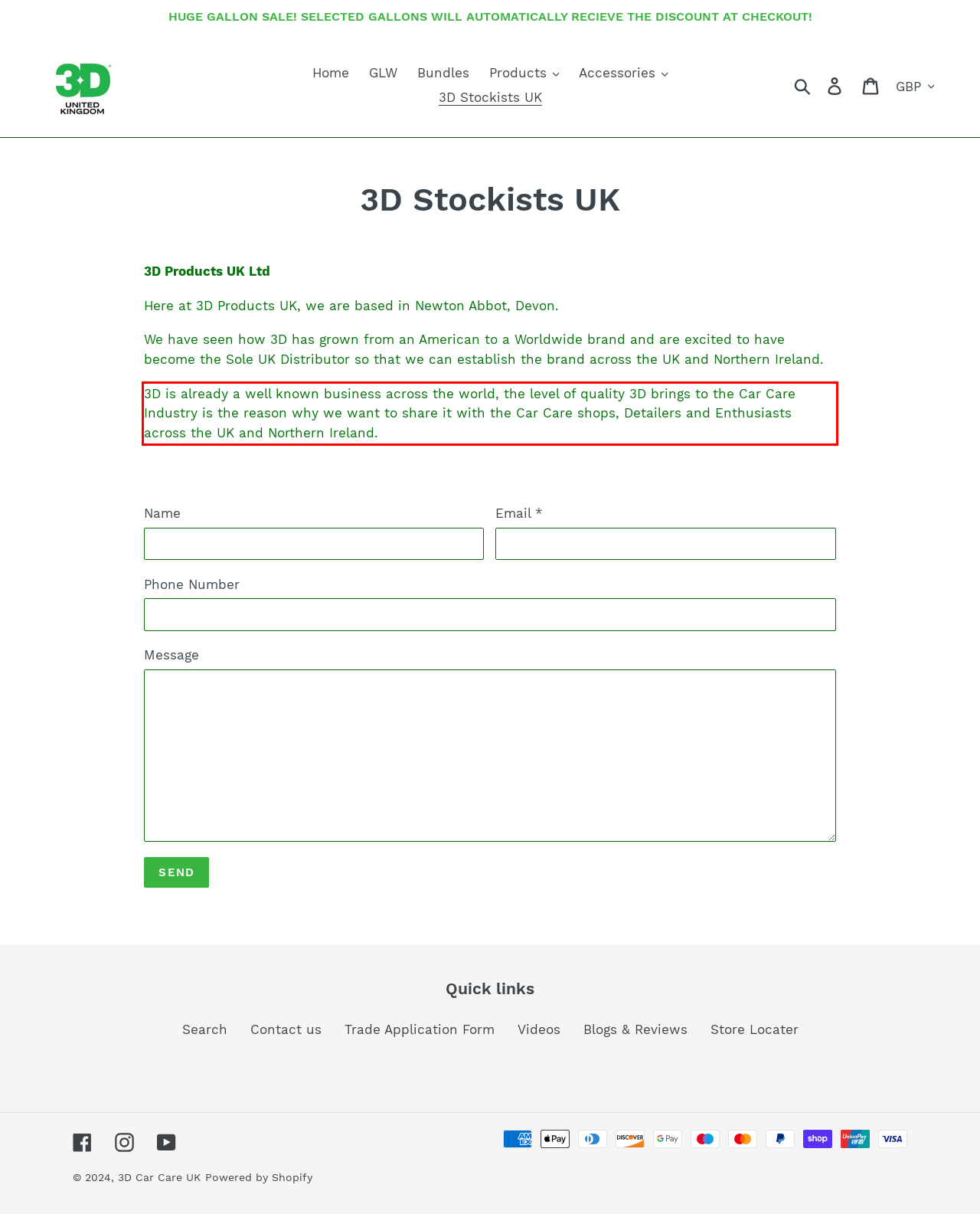Please take the screenshot of the webpage, find the red bounding box, and generate the text content that is within this red bounding box.

3D is already a well known business across the world, the level of quality 3D brings to the Car Care Industry is the reason why we want to share it with the Car Care shops, Detailers and Enthusiasts across the UK and Northern Ireland.